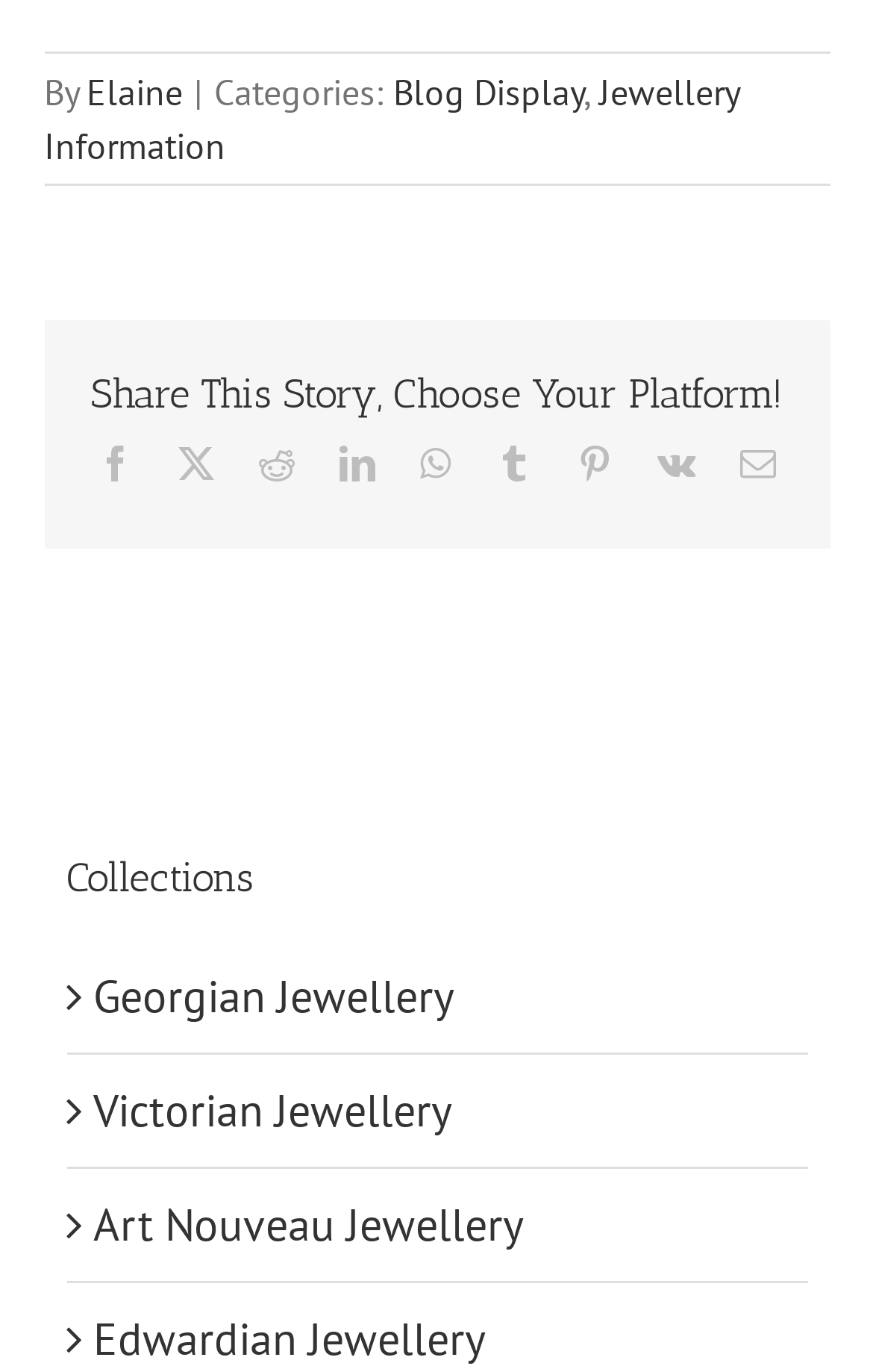Find the bounding box coordinates of the element you need to click on to perform this action: 'explore international options in Bangladesh'. The coordinates should be represented by four float values between 0 and 1, in the format [left, top, right, bottom].

None